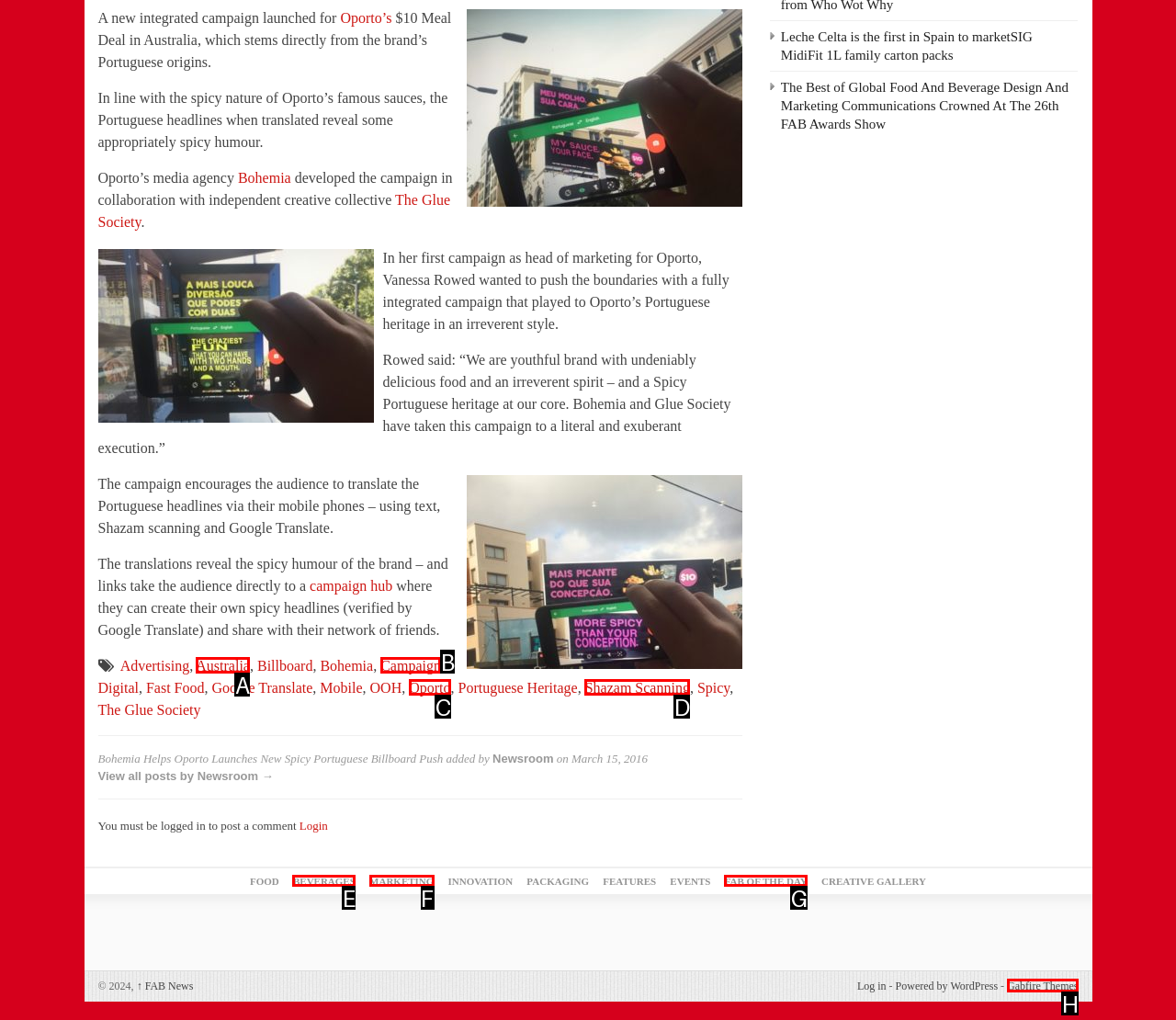Select the option that aligns with the description: Gabfire Themes
Respond with the letter of the correct choice from the given options.

H